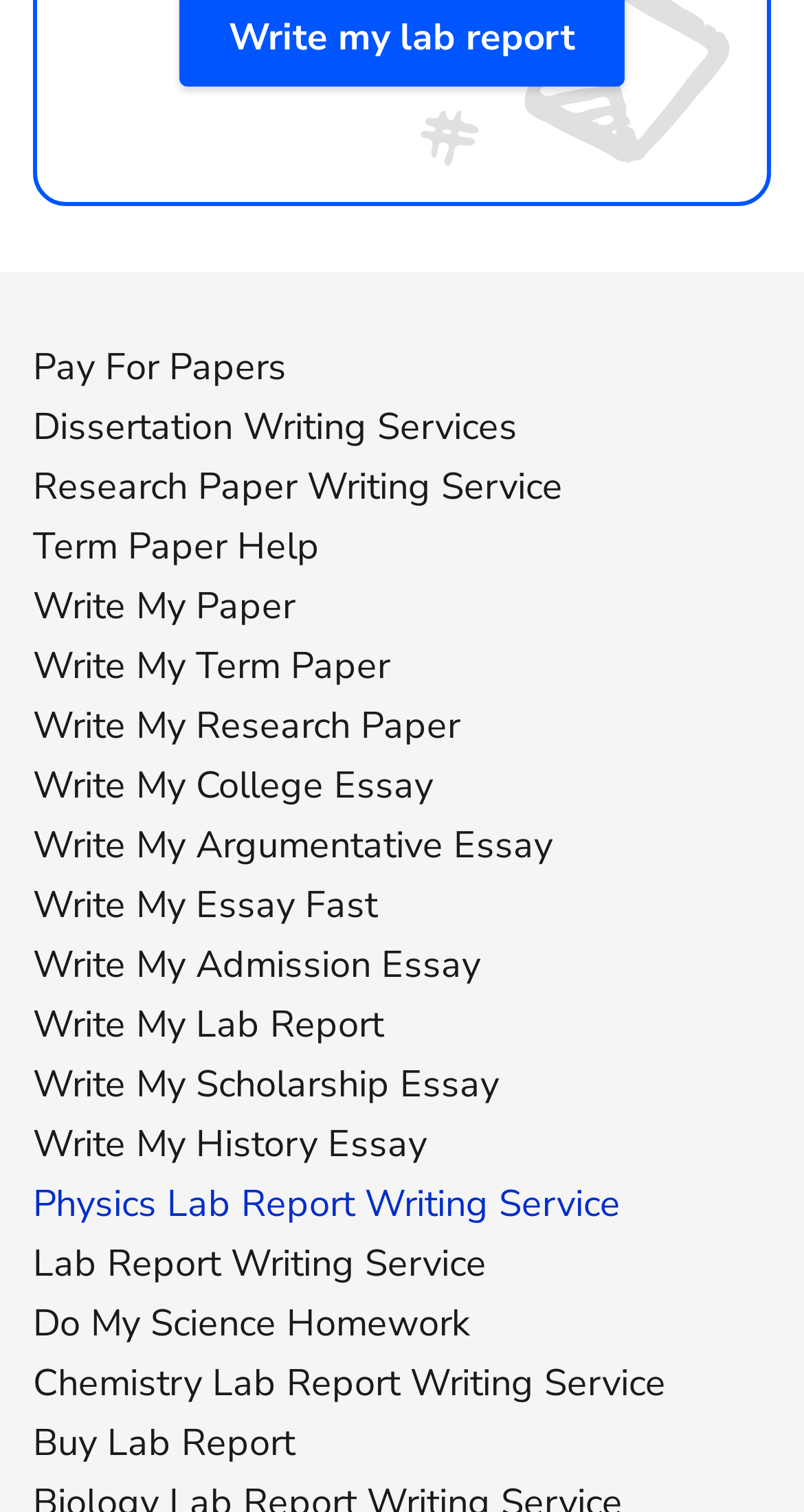Is it possible to buy a lab report?
Based on the image, give a concise answer in the form of a single word or short phrase.

Yes